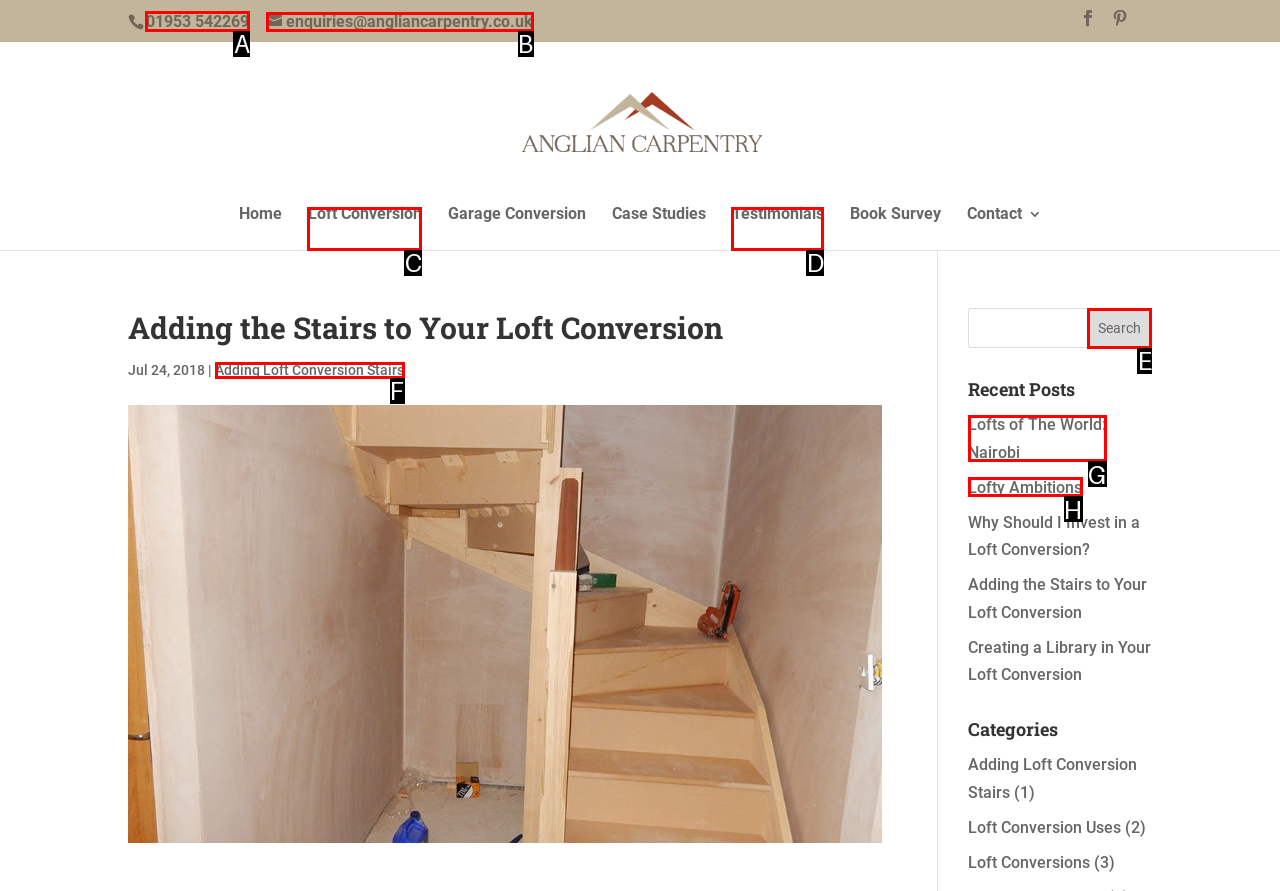Determine the letter of the element you should click to carry out the task: Call the company
Answer with the letter from the given choices.

A